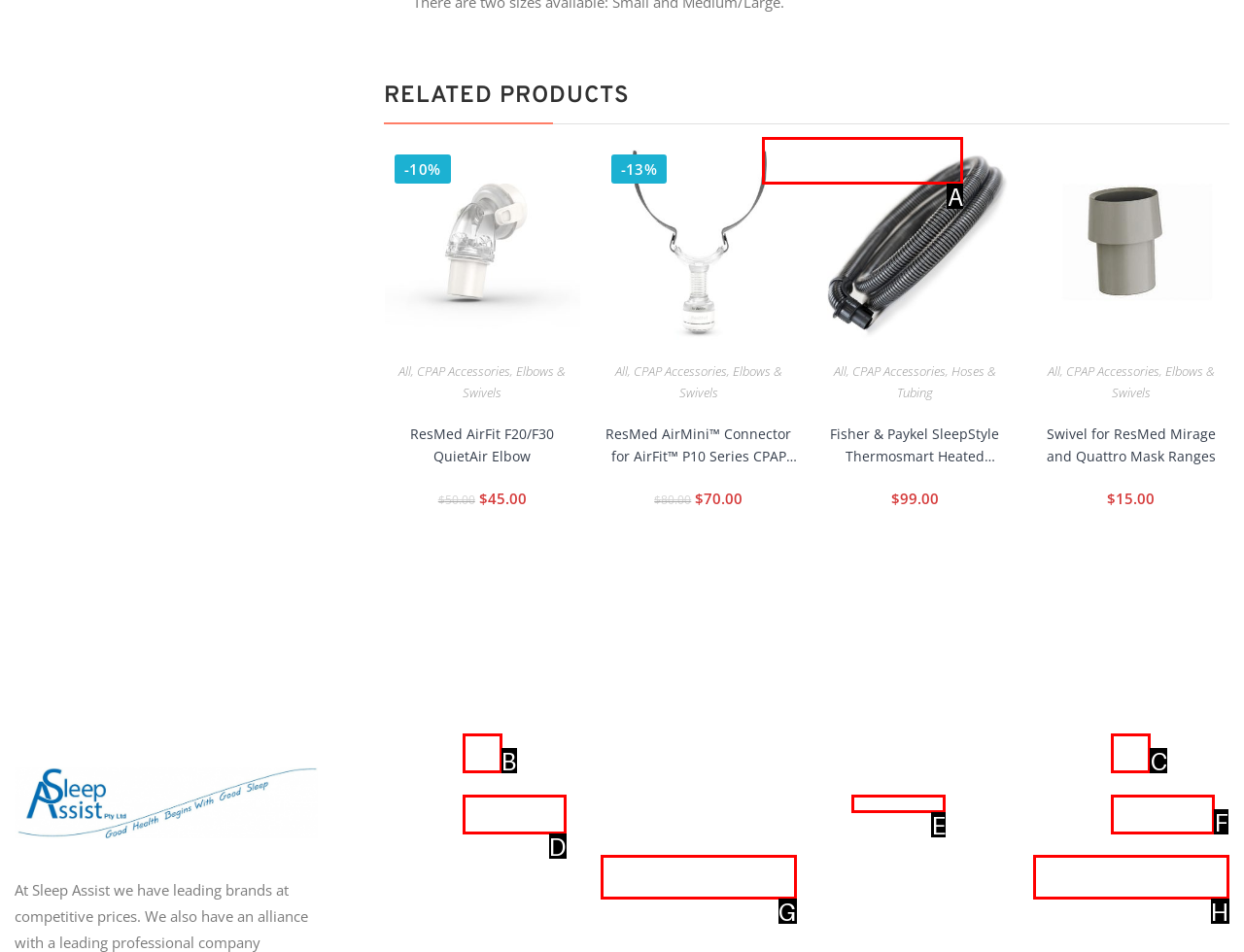Match the description: Elbows & Swivels to the appropriate HTML element. Respond with the letter of your selected option.

F